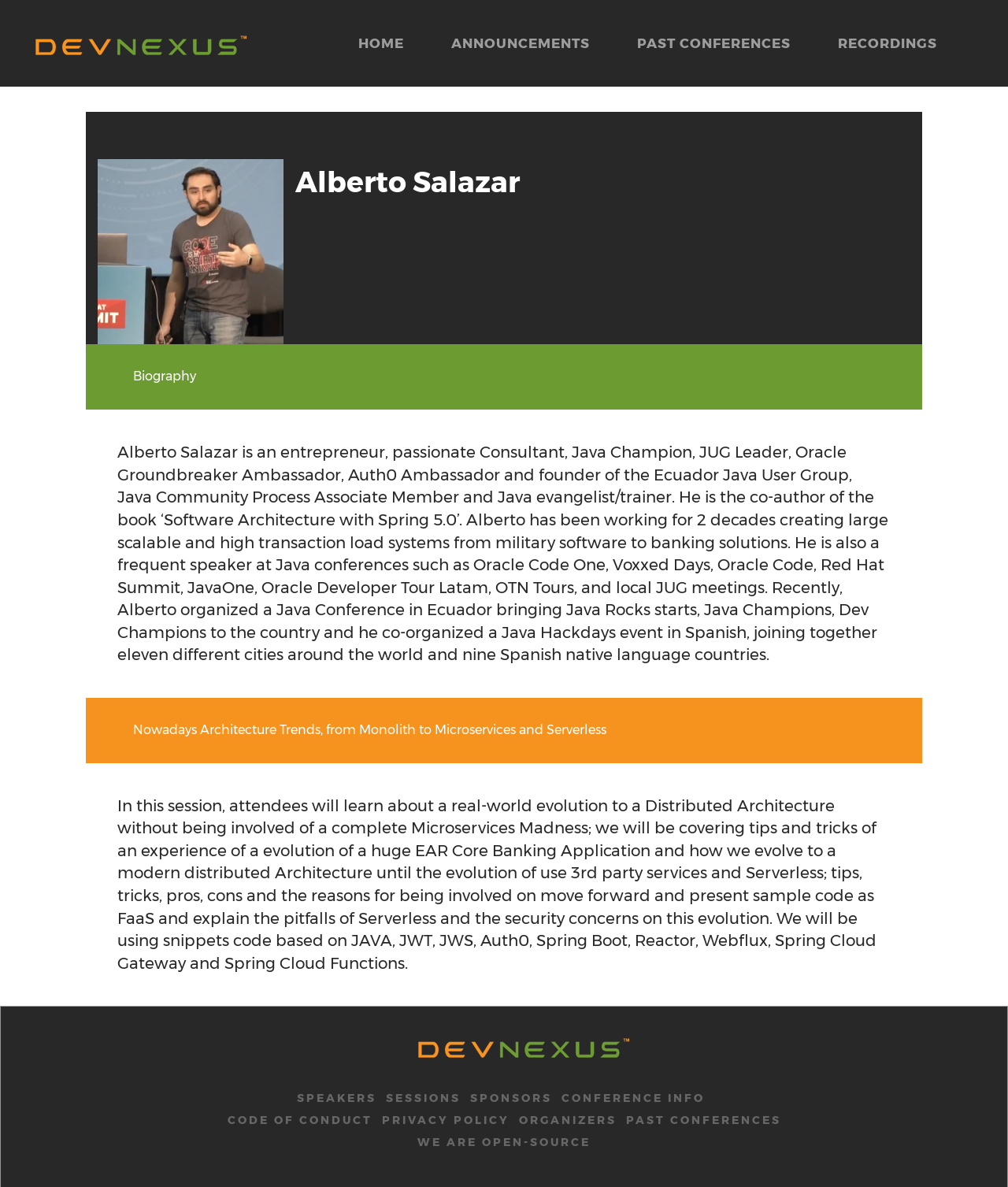Please locate the bounding box coordinates for the element that should be clicked to achieve the following instruction: "Go to the SPEAKERS page". Ensure the coordinates are given as four float numbers between 0 and 1, i.e., [left, top, right, bottom].

[0.295, 0.919, 0.373, 0.931]